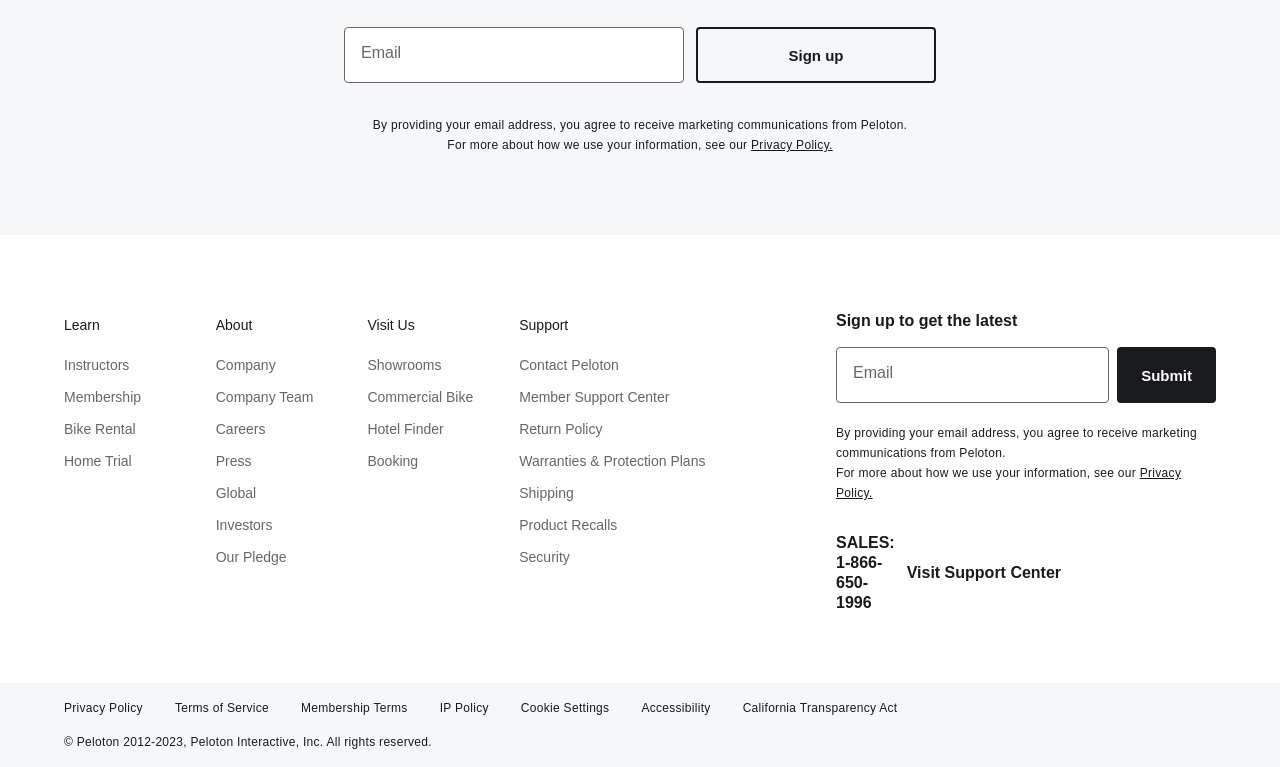Locate the bounding box coordinates of the element you need to click to accomplish the task described by this instruction: "Enter email address".

[0.27, 0.037, 0.534, 0.107]